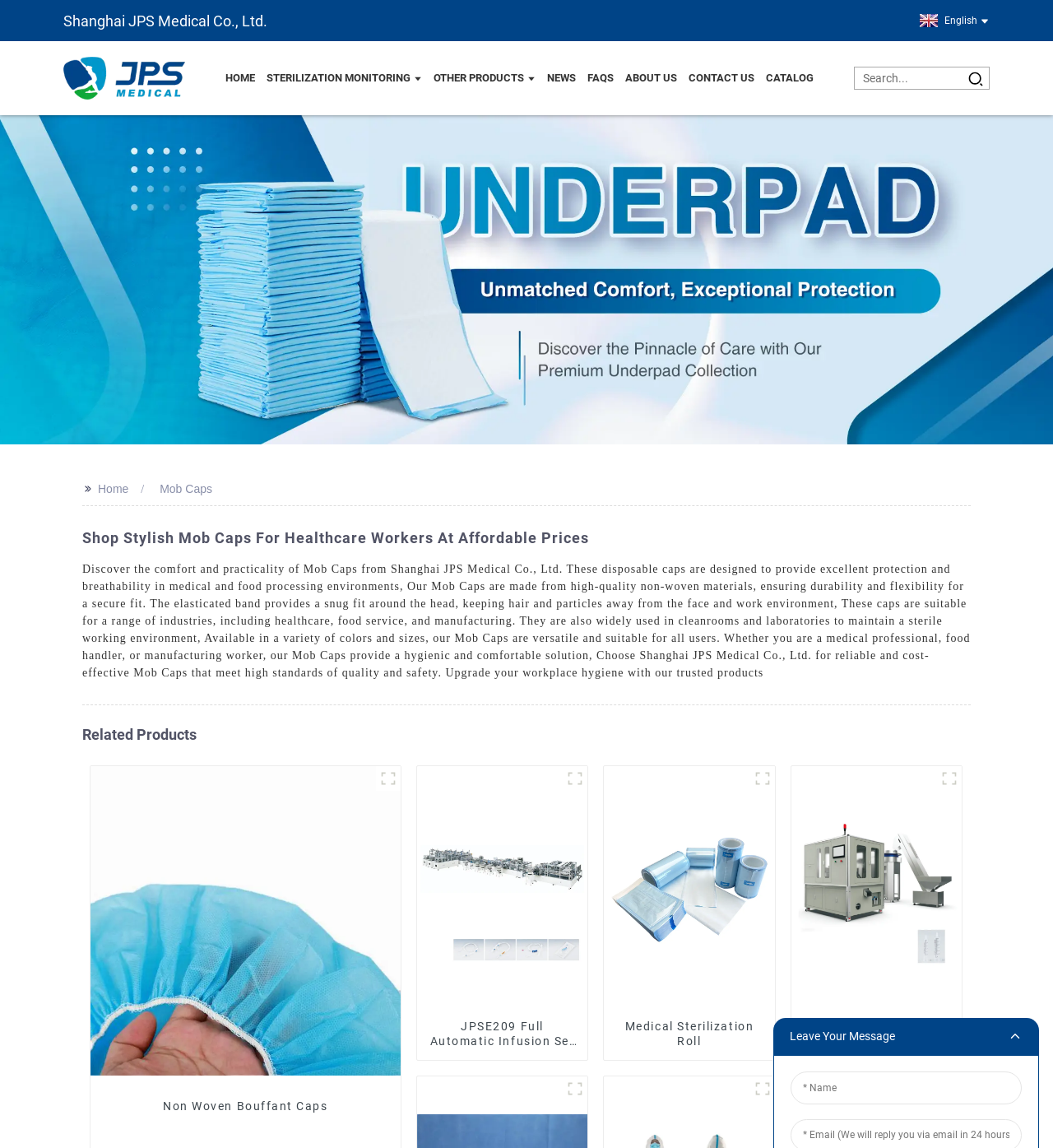Respond to the question below with a single word or phrase:
What is the type of material used to make Mob Caps?

Non-woven materials